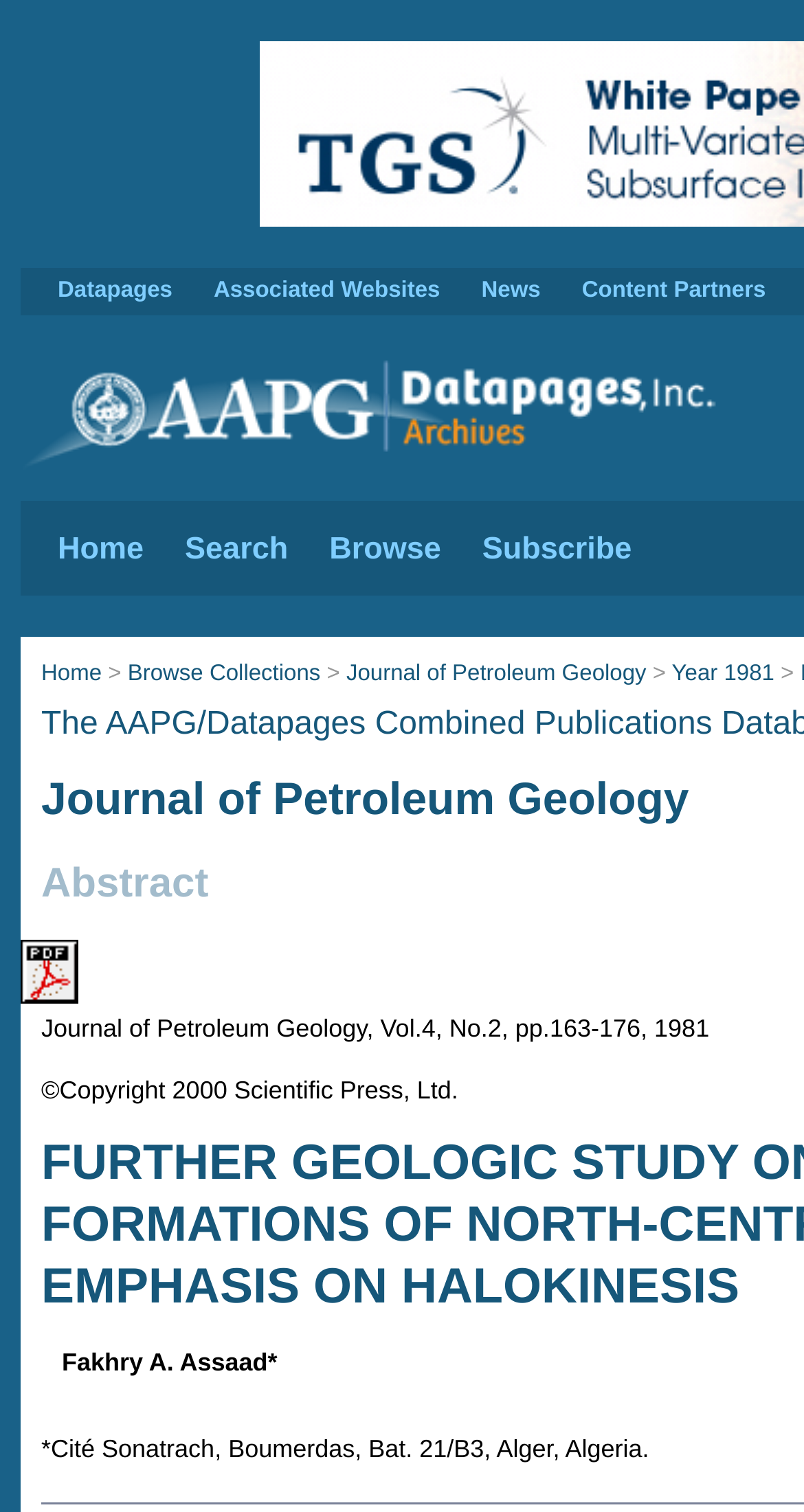Identify the bounding box coordinates of the clickable region required to complete the instruction: "Click on Datapages". The coordinates should be given as four float numbers within the range of 0 and 1, i.e., [left, top, right, bottom].

[0.072, 0.184, 0.214, 0.2]